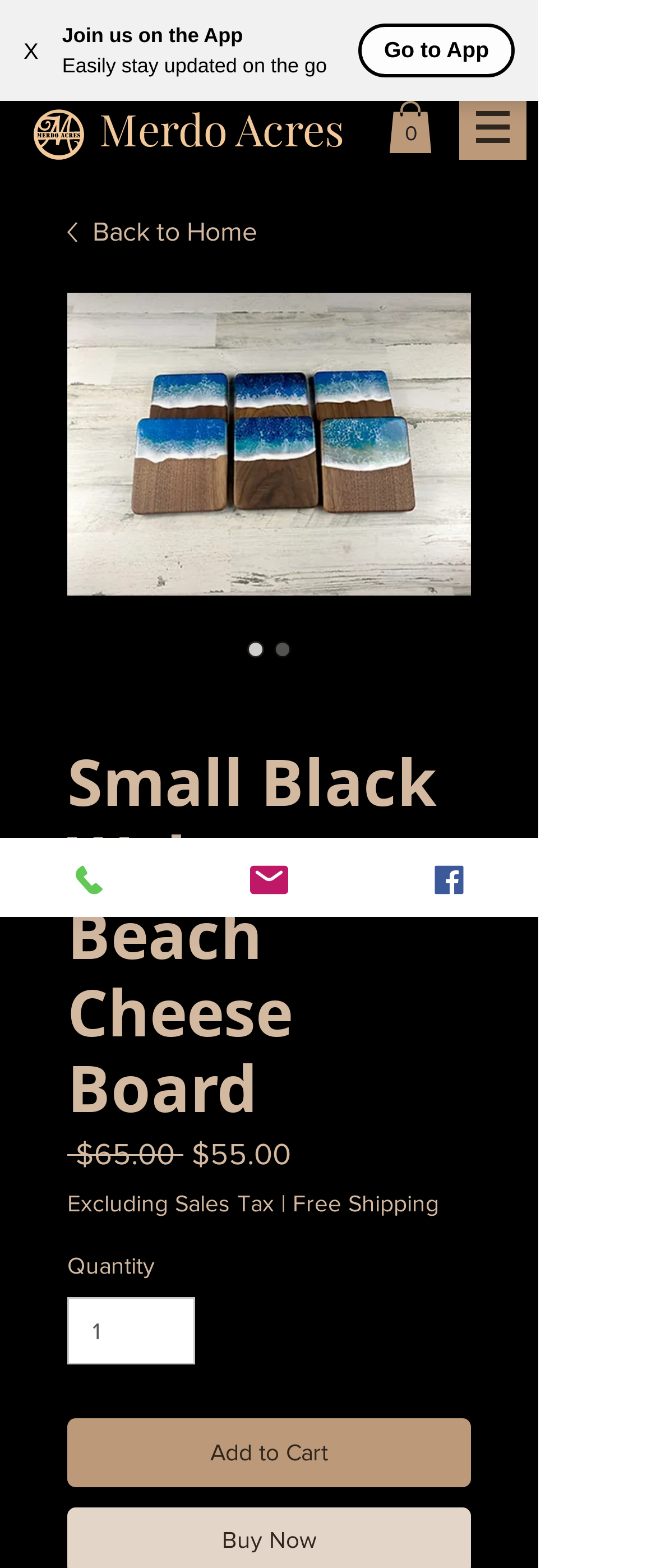Describe all visible elements and their arrangement on the webpage.

This webpage is about a product, specifically a small black walnut beach cheese board. At the top left corner, there is a button to close the current window, and next to it, there is a notification to join the app. Below the notification, there is a search bar with a magnifying glass icon and a text input field.

On the top navigation bar, there are links to the website's home page, a cart with 0 items, and a site navigation menu. The site navigation menu has a dropdown menu with a link to go back to the home page.

The main content of the webpage is about the product, with a heading that reads "Small Black Walnut Beach Cheese Board". Below the heading, there is an image of the product, and next to it, there are two radio buttons to select between "black walnut cutting board" and "black walnut board". The product's price is displayed, with a regular price of $65.00 and a sale price of $55.00. There is also a note about excluding sales tax.

Below the price information, there is a button to get free shipping, and a section to select the quantity of the product, with a spin button to increase or decrease the quantity. Finally, there is an "Add to Cart" button.

At the bottom of the webpage, there are links to contact the website through phone, email, and Facebook, each with an accompanying icon.